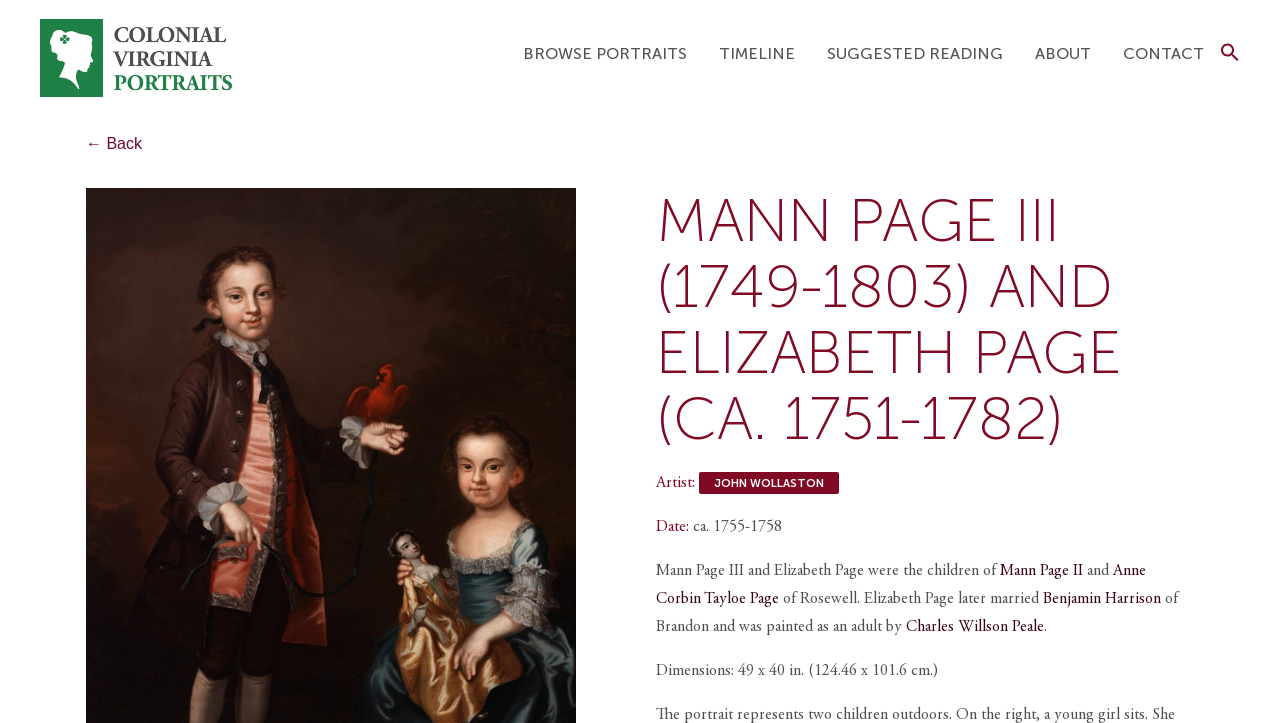Who was Elizabeth Page's husband?
Please look at the screenshot and answer using one word or phrase.

Benjamin Harrison